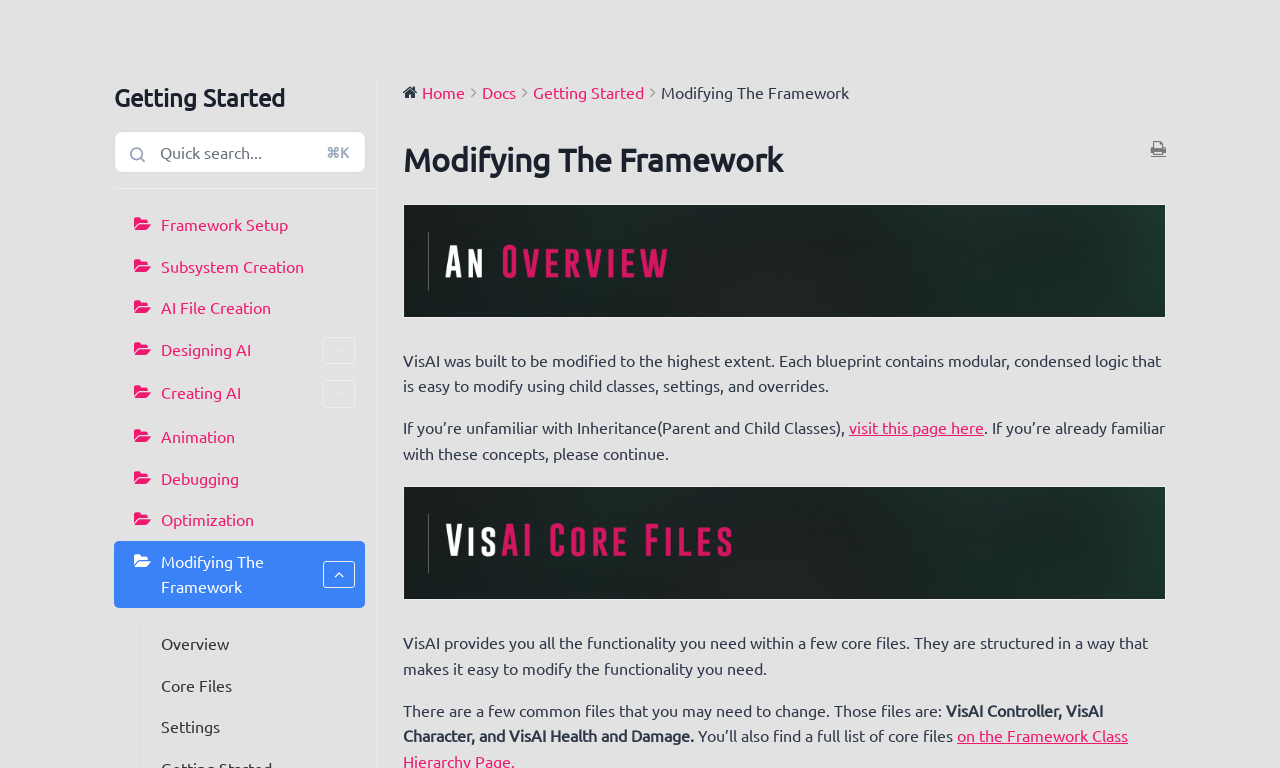Identify the bounding box coordinates for the region to click in order to carry out this instruction: "Click on Home". Provide the coordinates using four float numbers between 0 and 1, formatted as [left, top, right, bottom].

[0.33, 0.107, 0.363, 0.133]